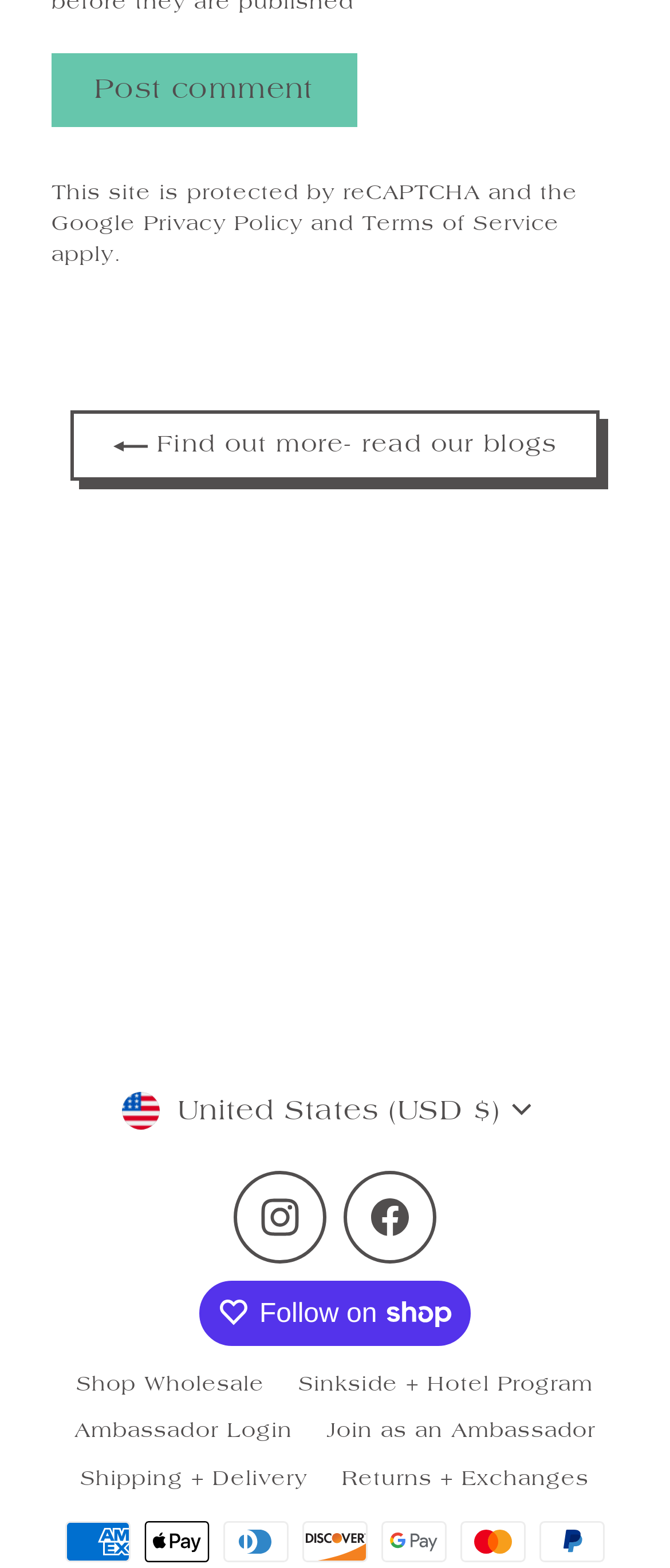What is the email subscription section for?
With the help of the image, please provide a detailed response to the question.

The email subscription section is located in the middle of the webpage, and it contains a heading 'Join our email community' and a text 'find out first about new product launches + sales'. This suggests that the purpose of this section is to allow users to subscribe to the email newsletter to receive updates on new product launches and sales.